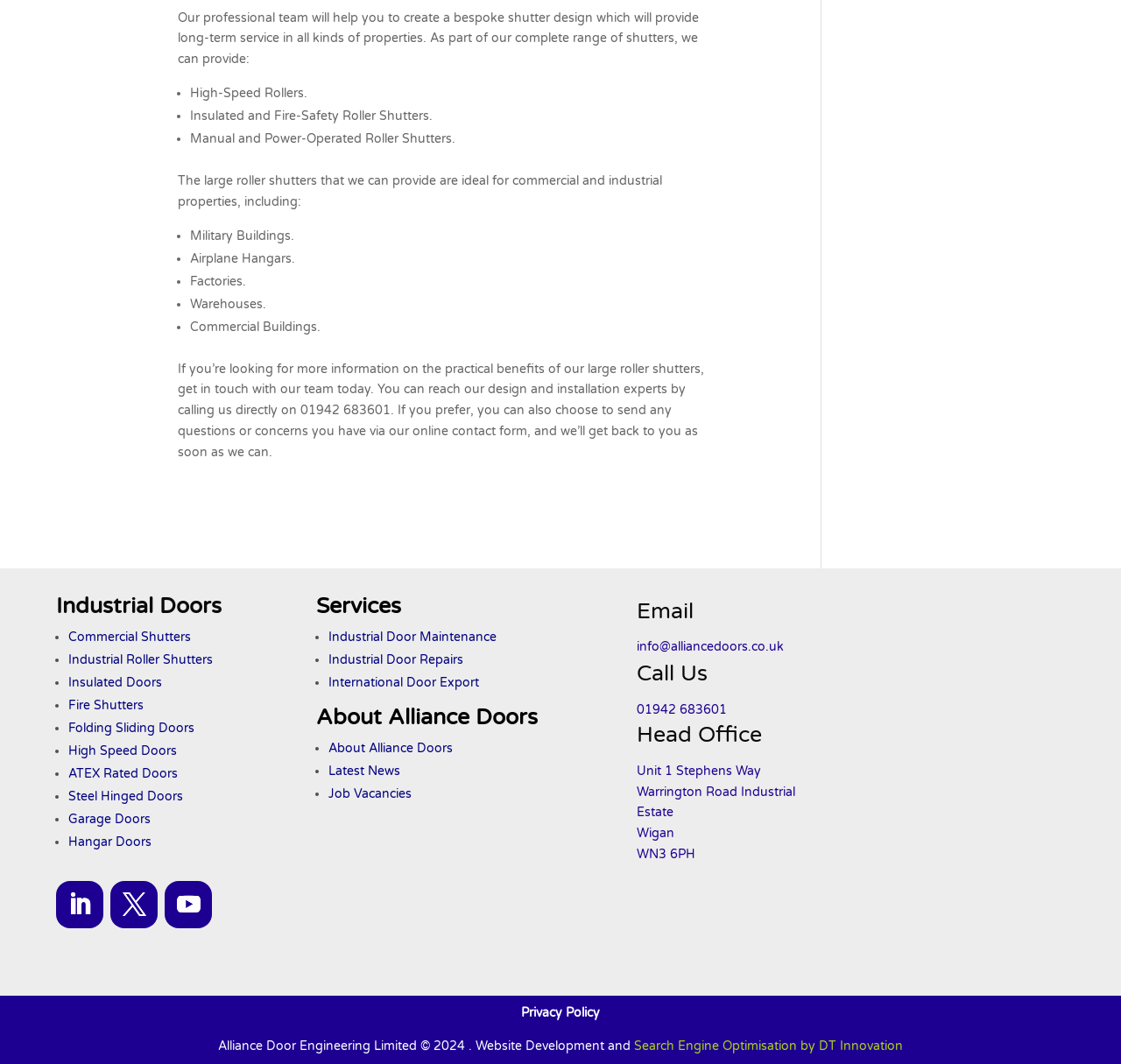Highlight the bounding box of the UI element that corresponds to this description: "Follow".

[0.147, 0.828, 0.189, 0.872]